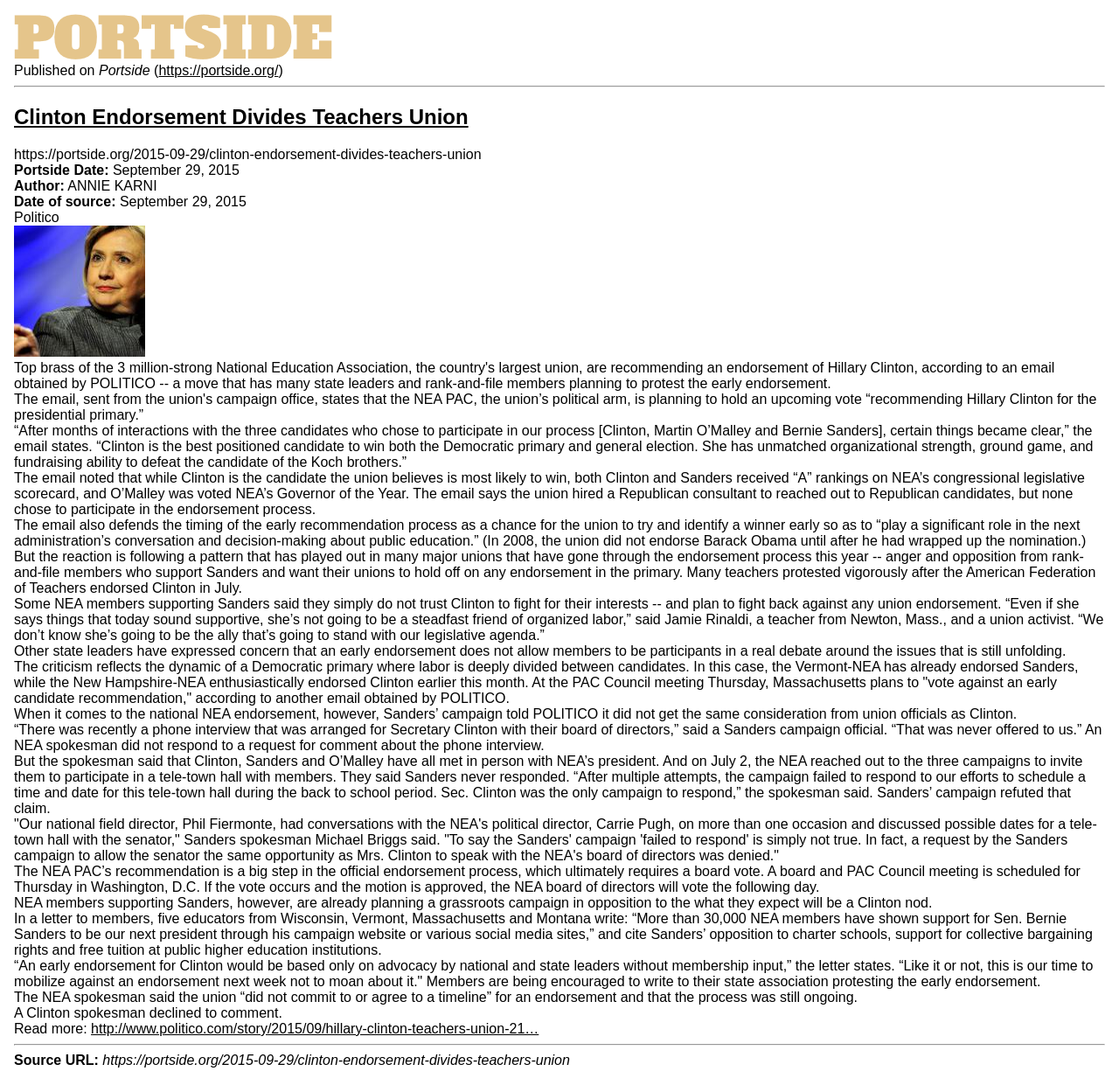Provide a single word or phrase answer to the question: 
What is the URL of the source article?

https://portside.org/2015-09-29/clinton-endorsement-divides-teachers-union